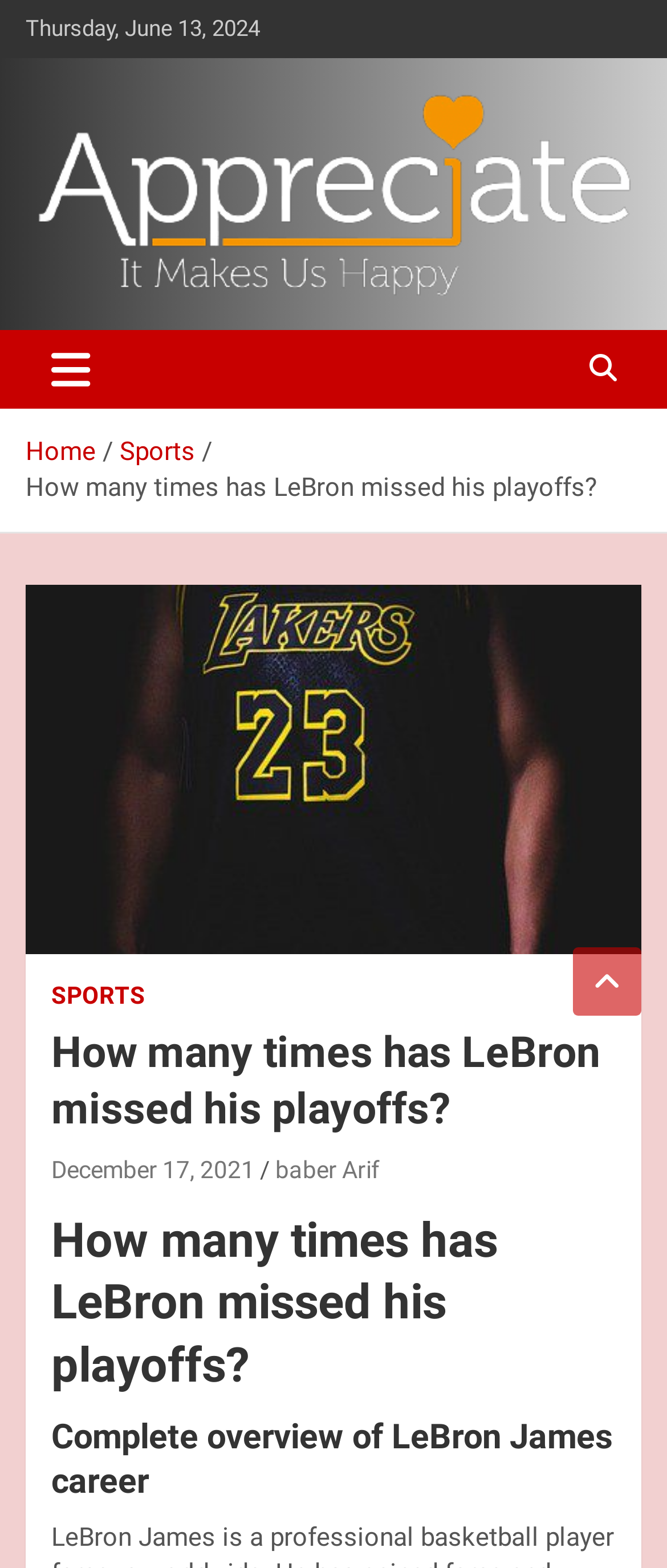Locate the bounding box of the user interface element based on this description: "Sports".

[0.077, 0.624, 0.218, 0.646]